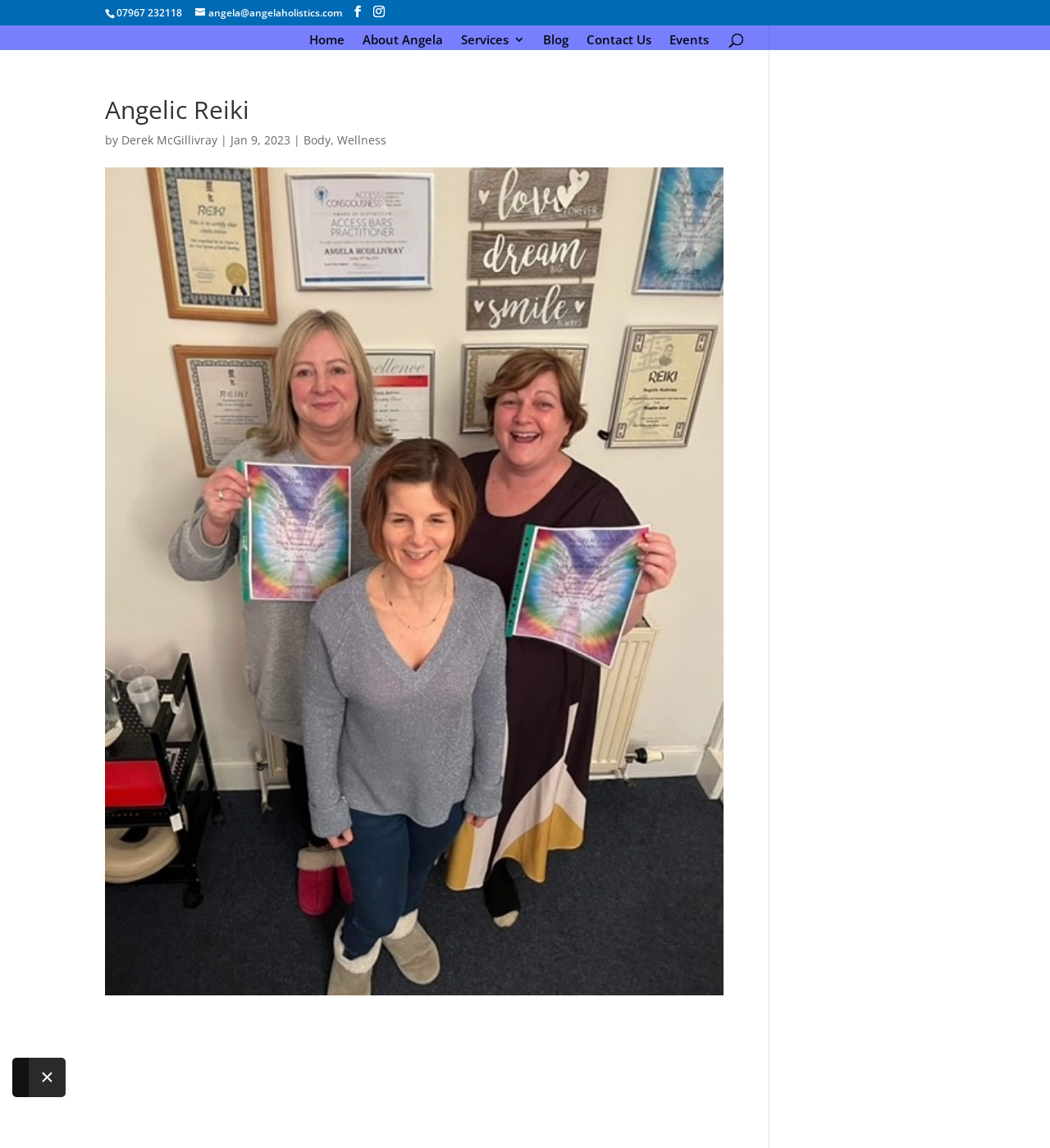Given the element description "admin" in the screenshot, predict the bounding box coordinates of that UI element.

None